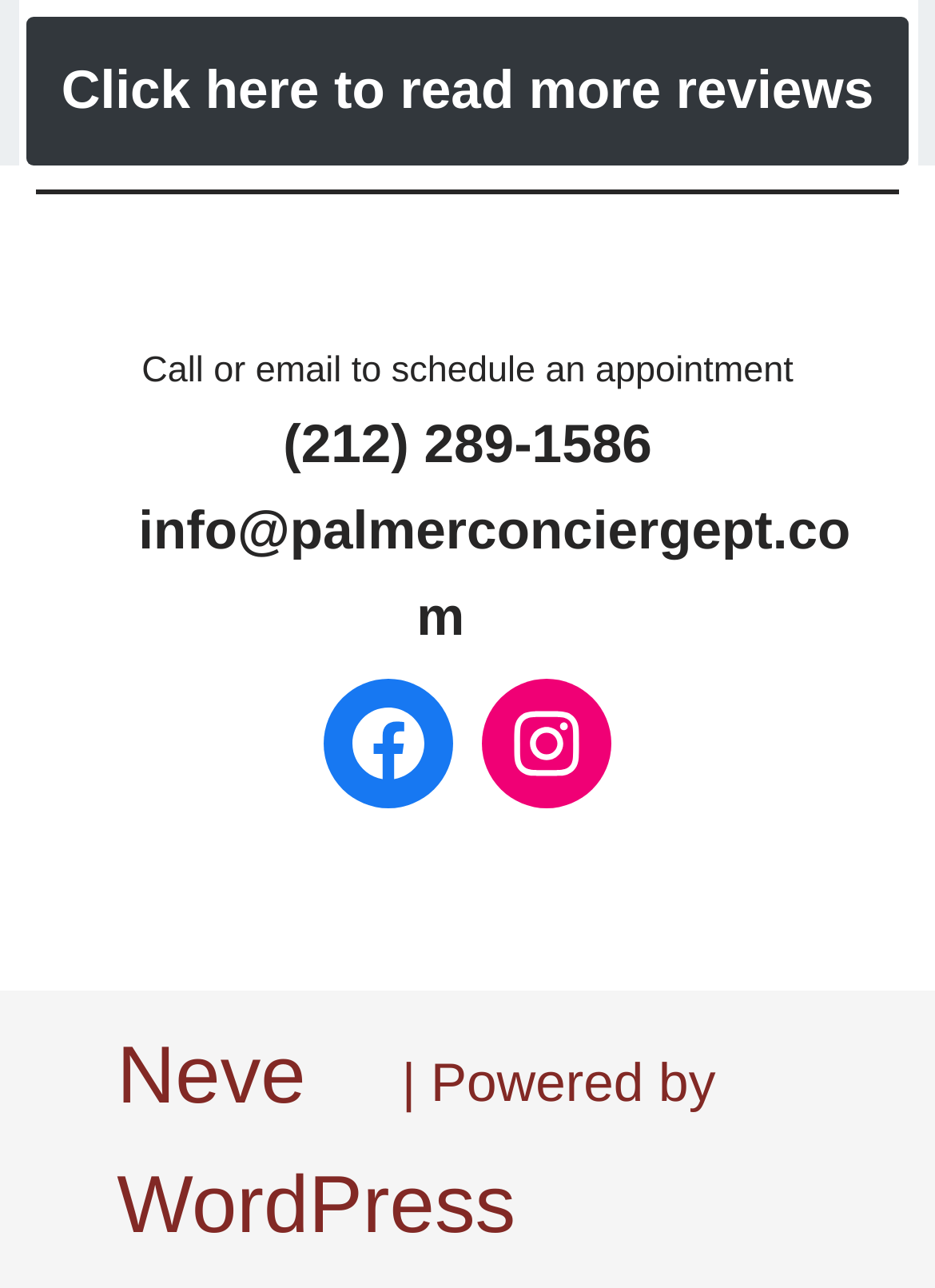Find the bounding box of the UI element described as: "(212) 289-1586". The bounding box coordinates should be given as four float values between 0 and 1, i.e., [left, top, right, bottom].

[0.245, 0.279, 0.755, 0.409]